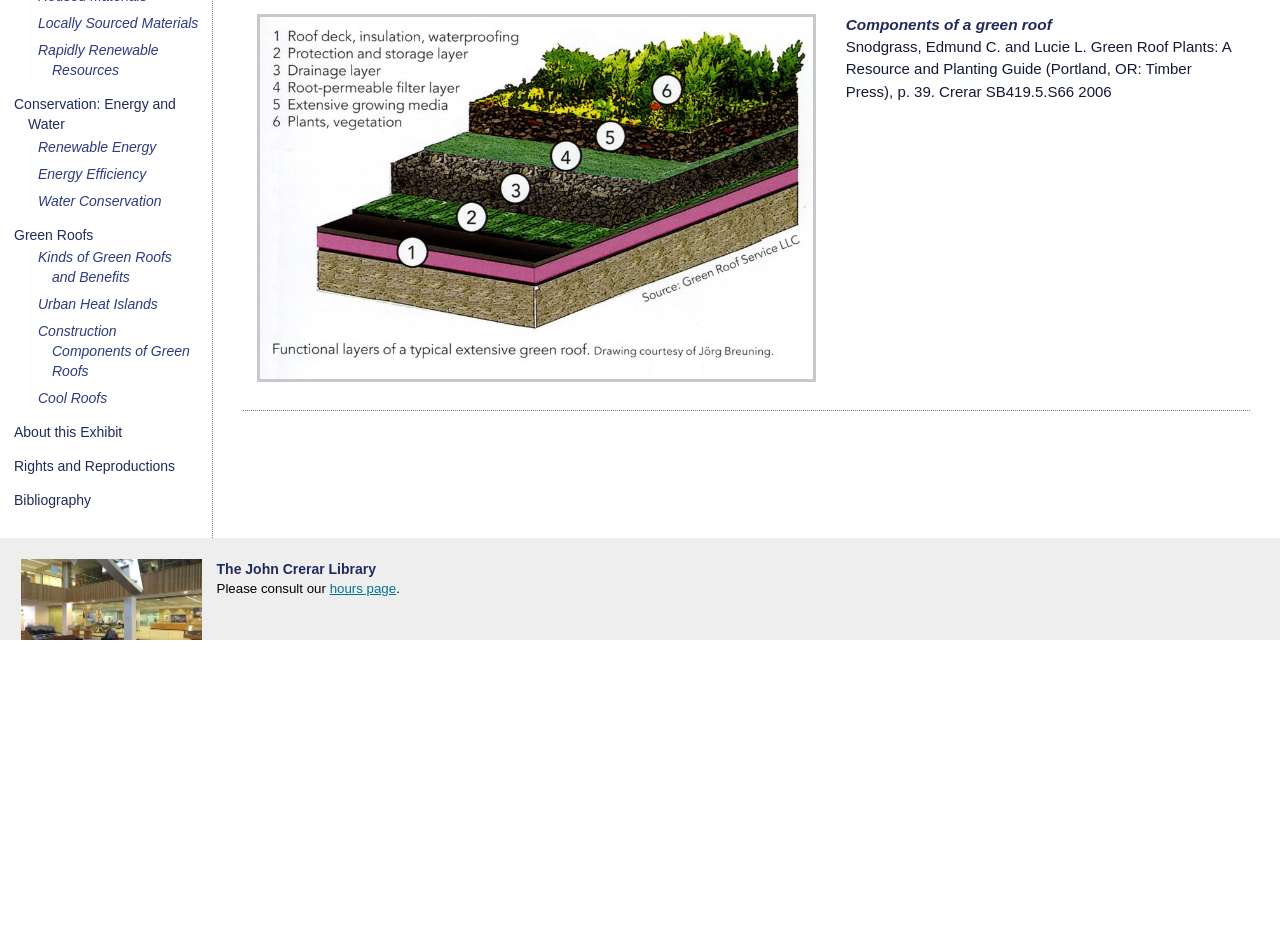Determine the bounding box of the UI element mentioned here: "Staff Directory". The coordinates must be in the format [left, top, right, bottom] with values ranging from 0 to 1.

[0.023, 0.842, 0.093, 0.859]